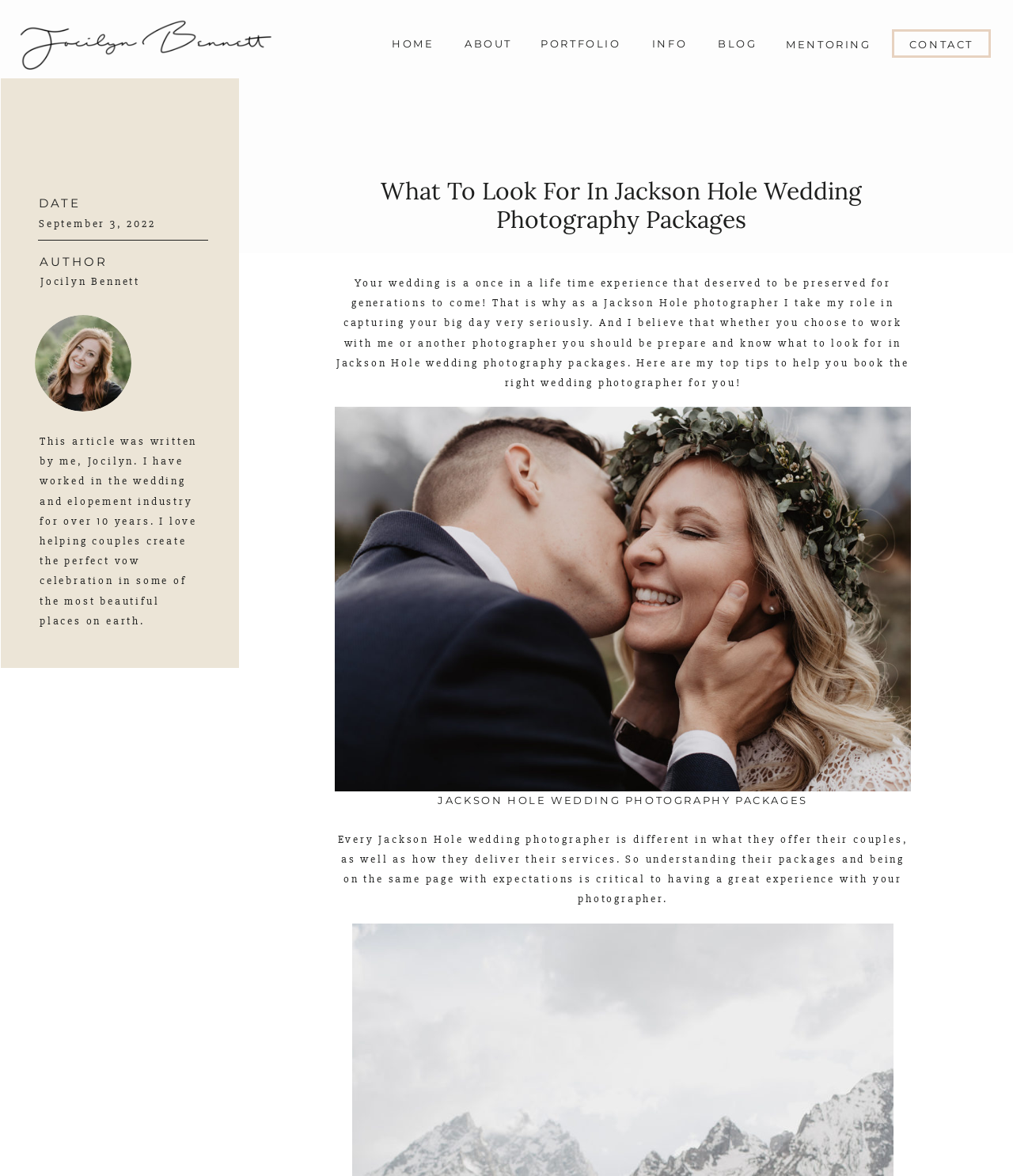Please find and report the primary heading text from the webpage.

What To Look For In Jackson Hole Wedding Photography Packages